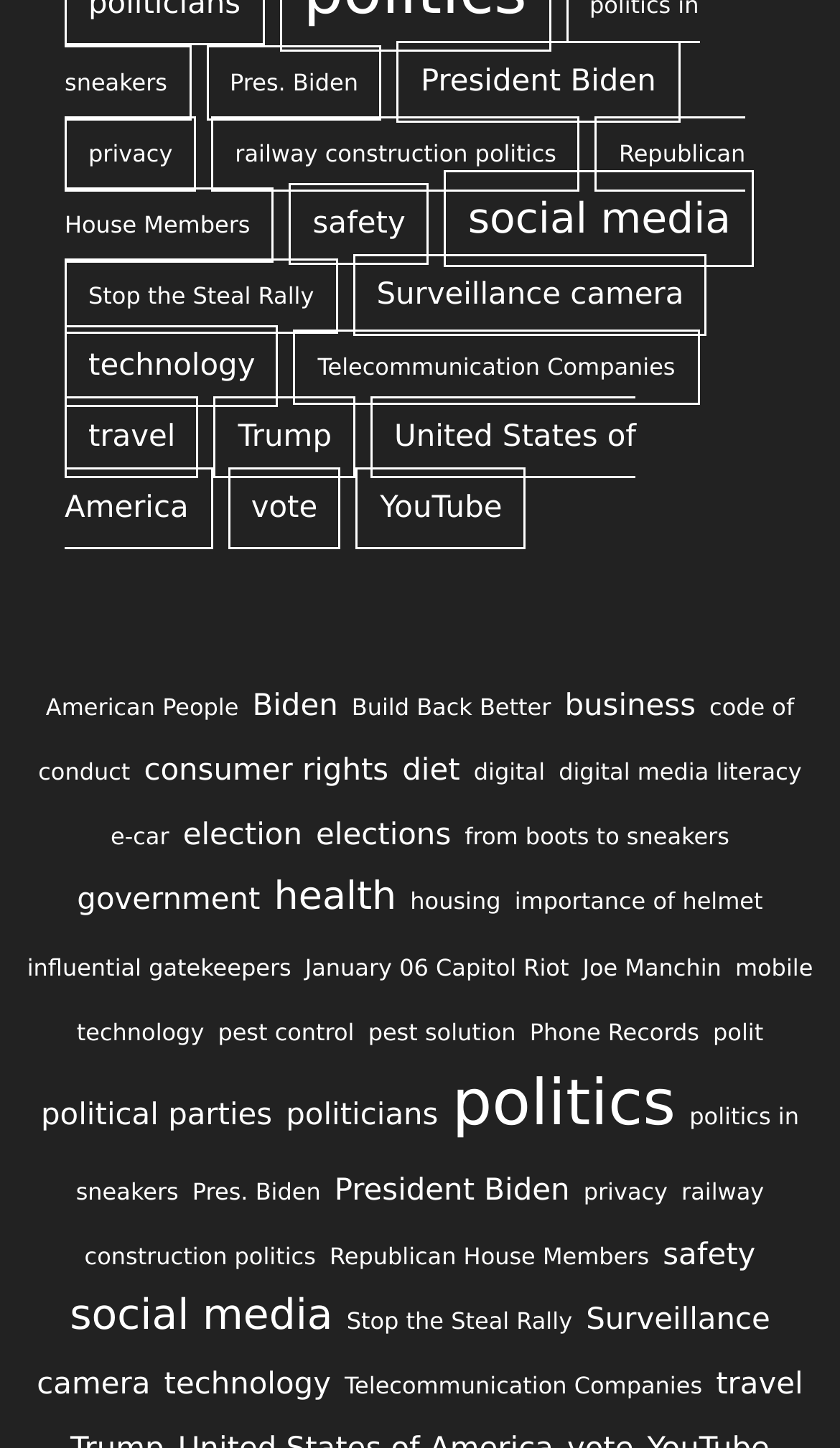Locate and provide the bounding box coordinates for the HTML element that matches this description: "business".

[0.672, 0.476, 0.828, 0.499]